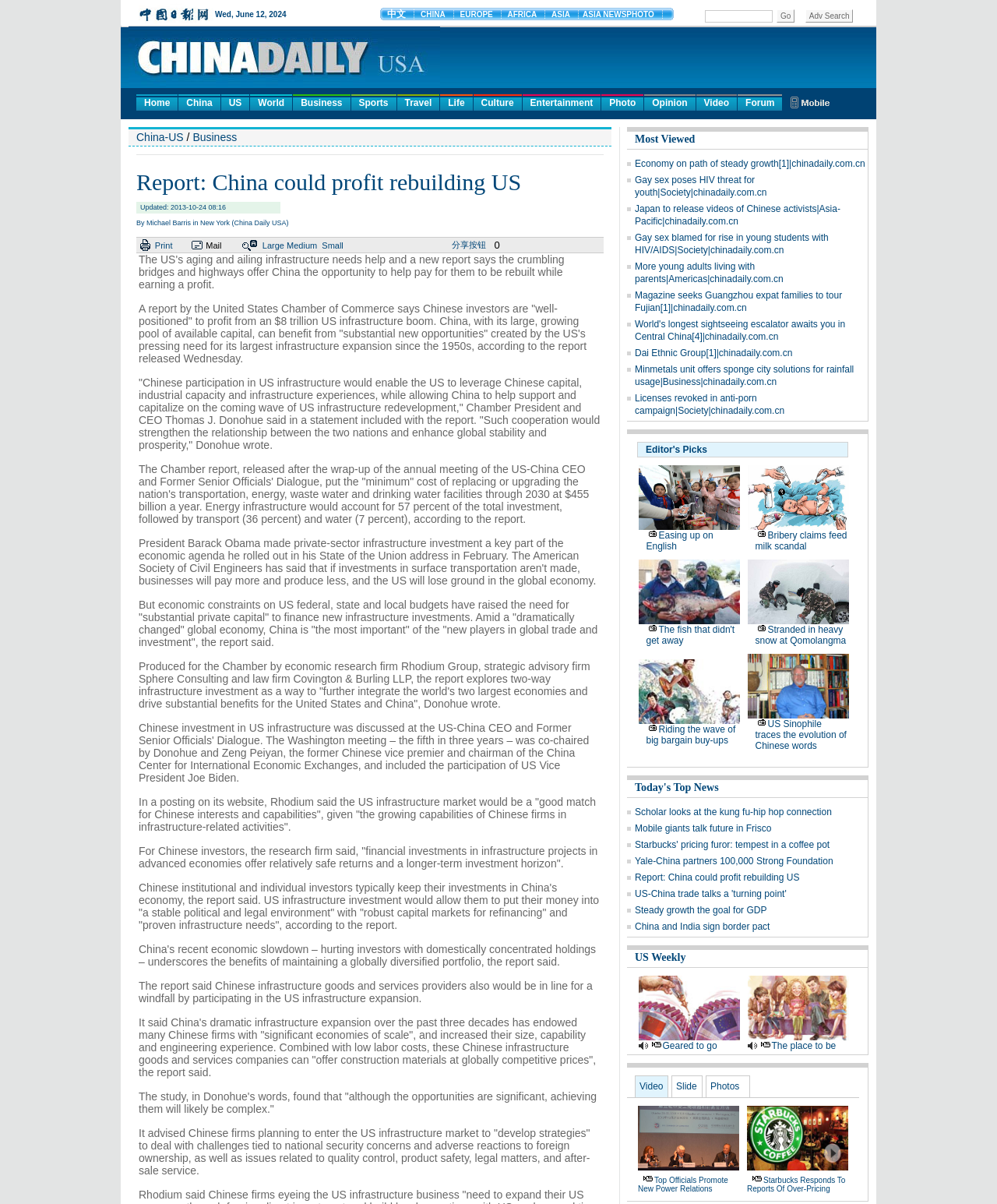Determine the bounding box coordinates of the section to be clicked to follow the instruction: "Go to the About page". The coordinates should be given as four float numbers between 0 and 1, formatted as [left, top, right, bottom].

None